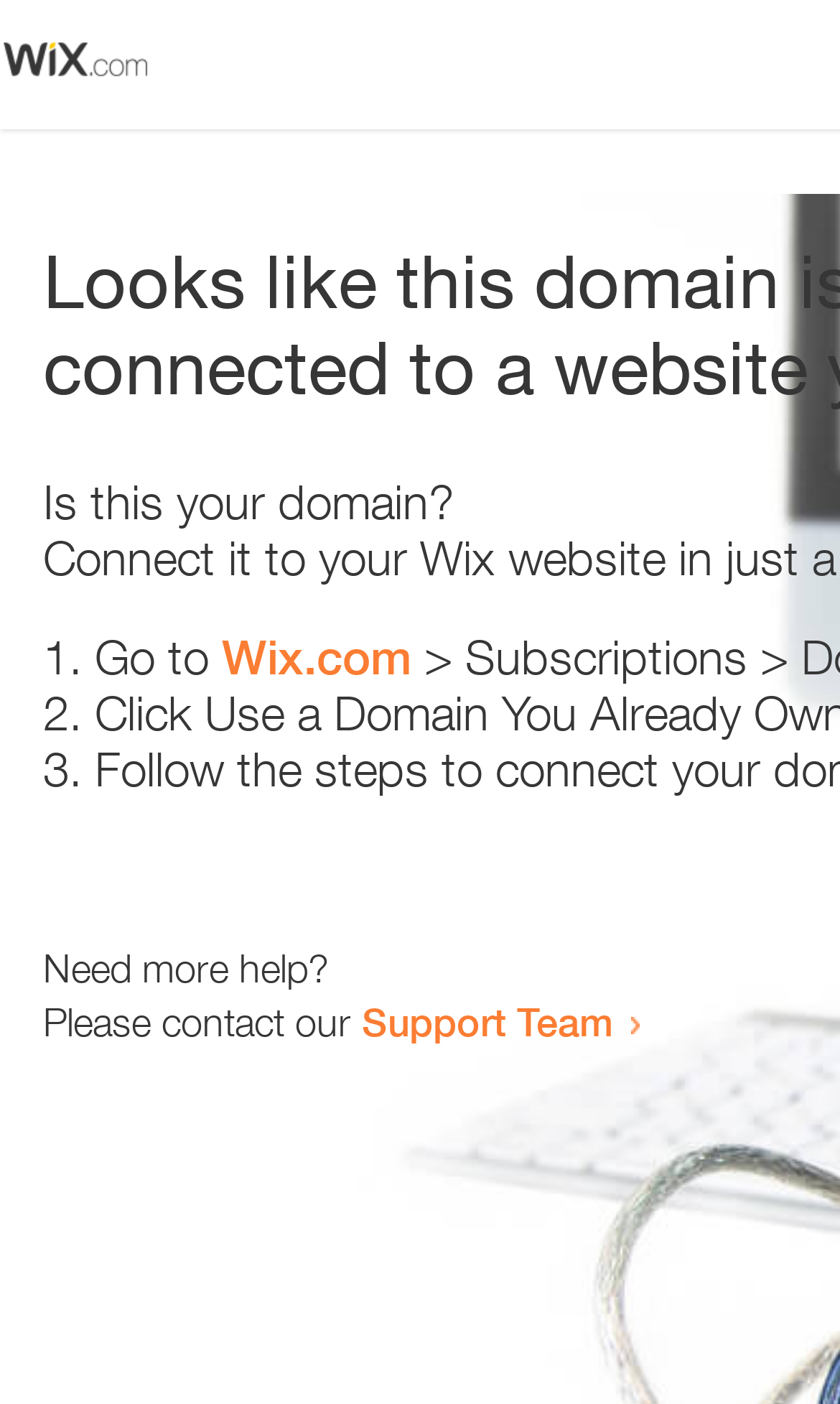Provide a one-word or brief phrase answer to the question:
How many text elements are present?

5